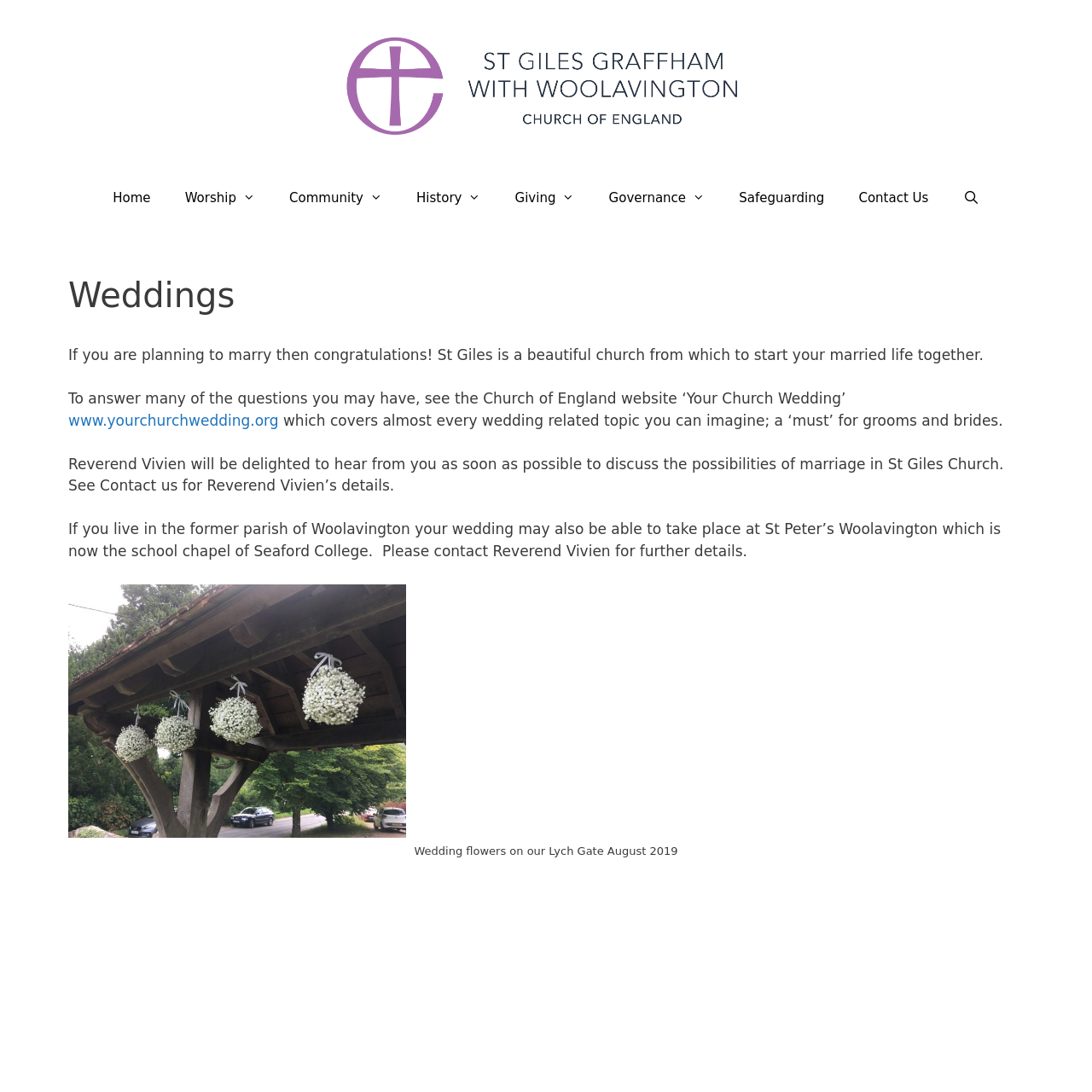What is the name of the church?
Provide an in-depth and detailed explanation in response to the question.

The name of the church is mentioned in the banner section of the webpage, which is 'Weddings - St Giles Graffham with Woolavington'. Additionally, it is also mentioned in the image description 'St Giles Graffham with Woolavington'.